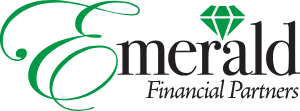What is emphasized by the bold typeface of 'Financial Partners'?
Look at the screenshot and respond with a single word or phrase.

professional approach